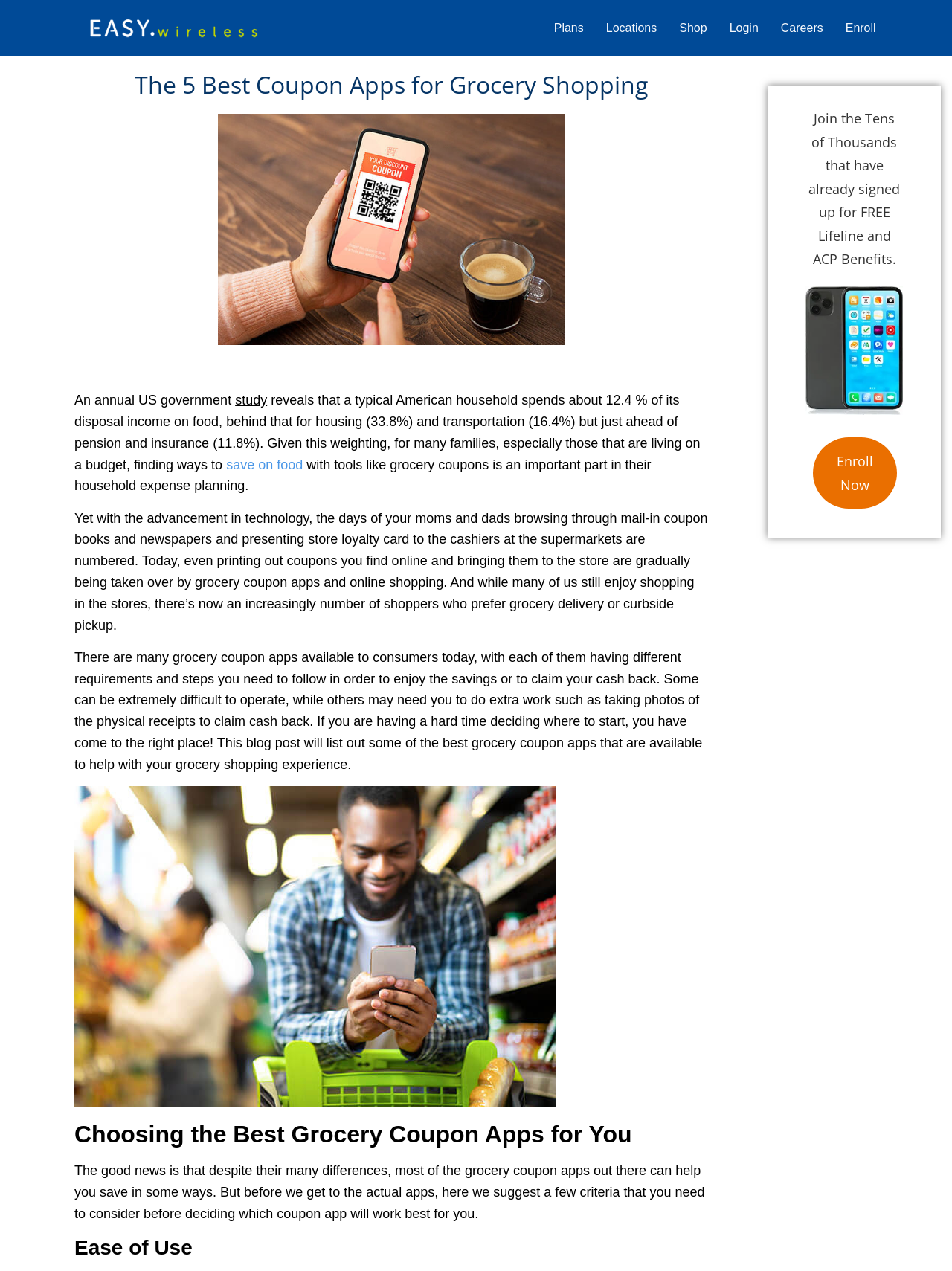Identify the primary heading of the webpage and provide its text.

The 5 Best Coupon Apps for Grocery Shopping